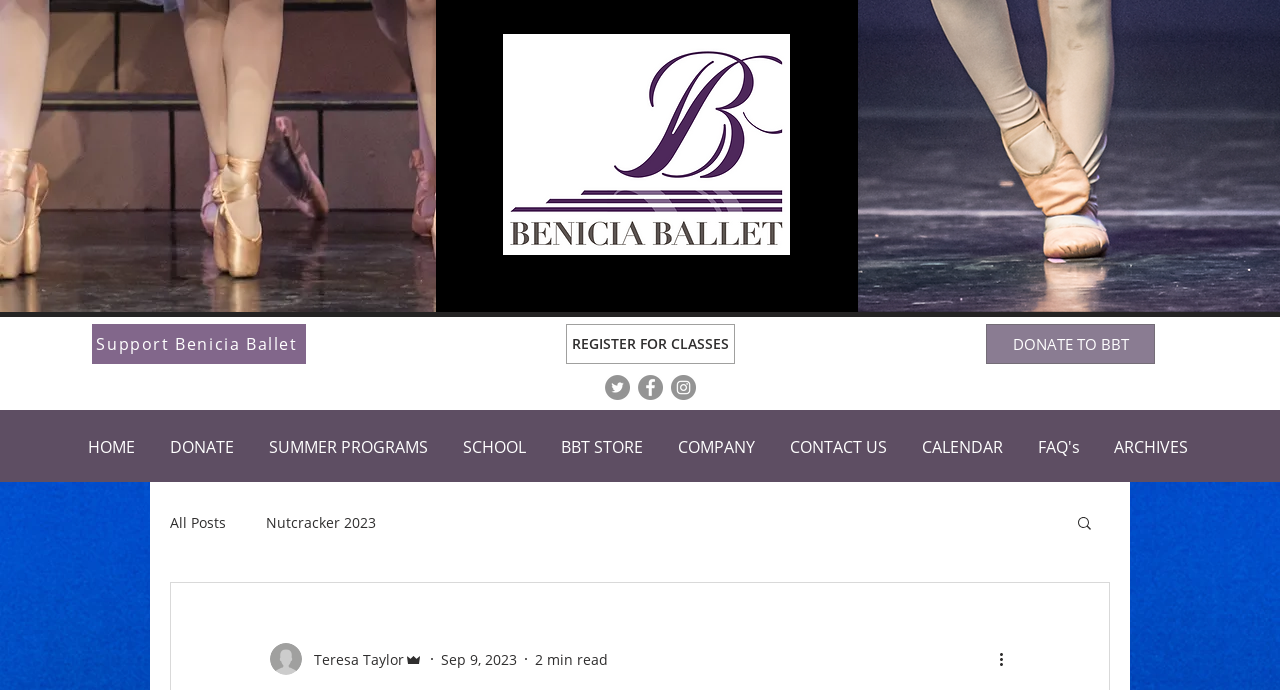What is the name of the writer?
Provide a fully detailed and comprehensive answer to the question.

The writer's name is Teresa Taylor, which can be found in the link 'Writer's picture Teresa Taylor Admin' with a bounding box of [0.211, 0.932, 0.33, 0.978]. The writer's picture is also displayed next to the name.